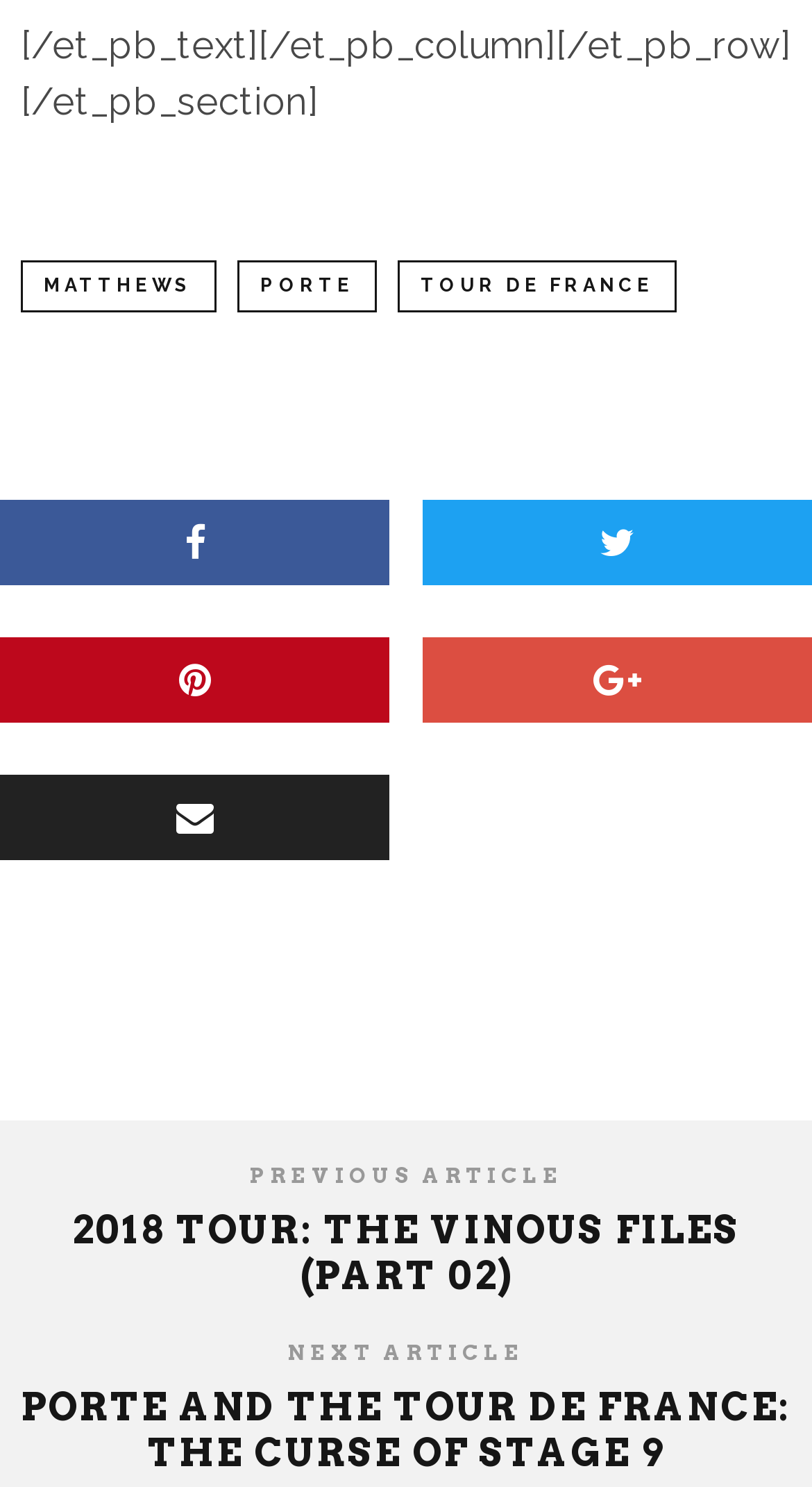Please give a succinct answer to the question in one word or phrase:
What is the name of the cyclist?

PORTE